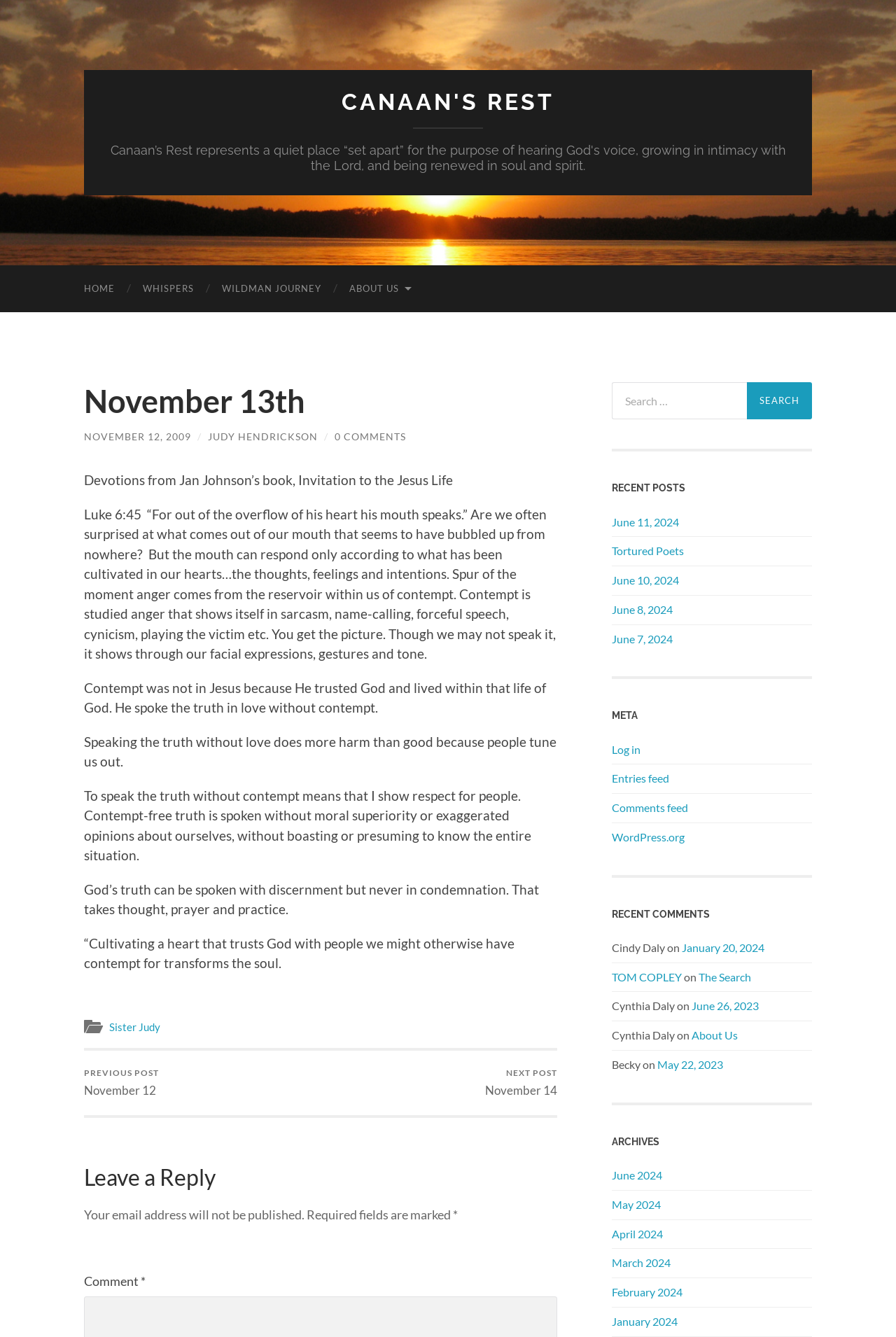Find the bounding box coordinates of the clickable region needed to perform the following instruction: "Read the previous post". The coordinates should be provided as four float numbers between 0 and 1, i.e., [left, top, right, bottom].

[0.094, 0.786, 0.177, 0.834]